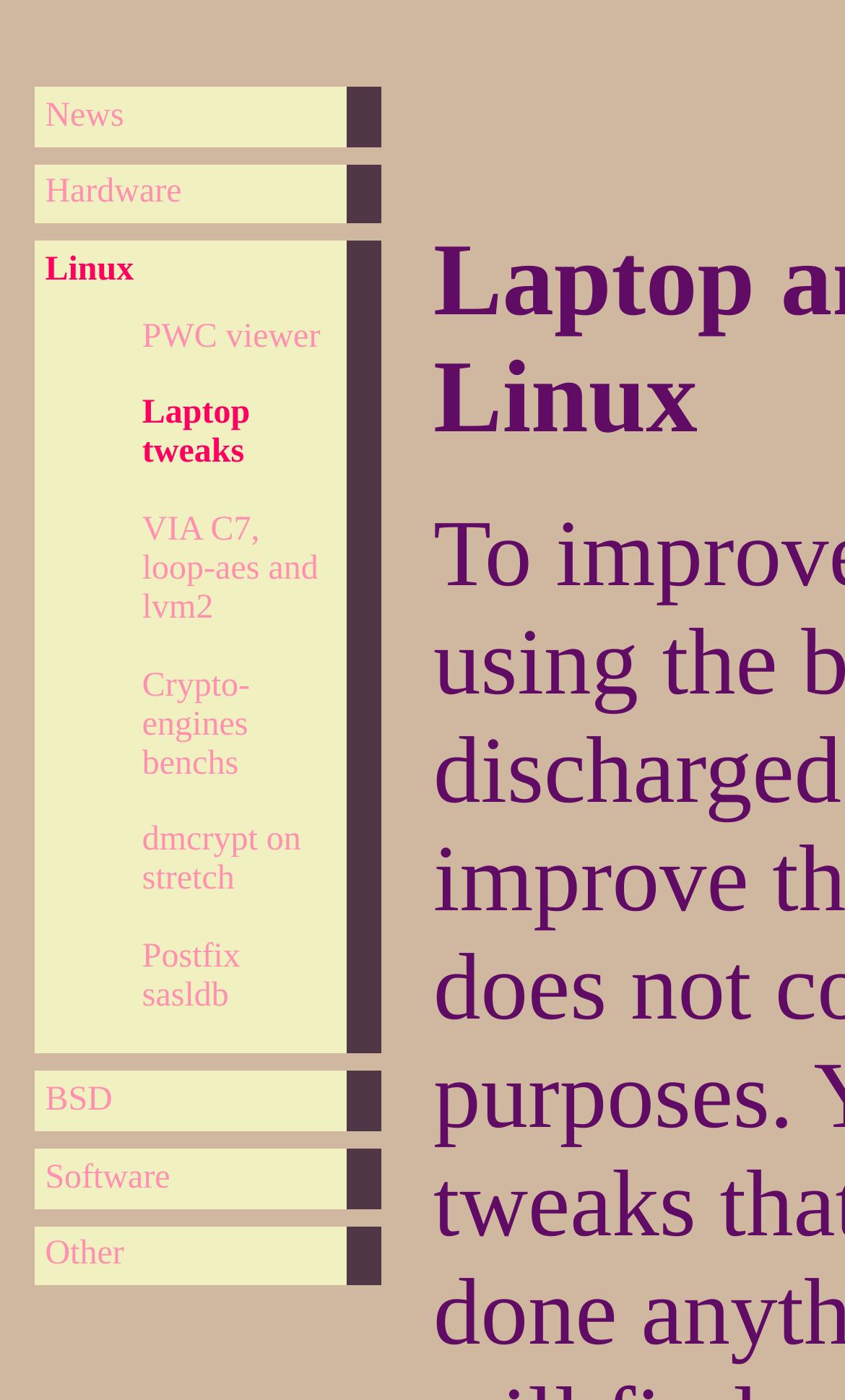Highlight the bounding box coordinates of the element you need to click to perform the following instruction: "check postfix sasldb."

[0.168, 0.67, 0.386, 0.726]